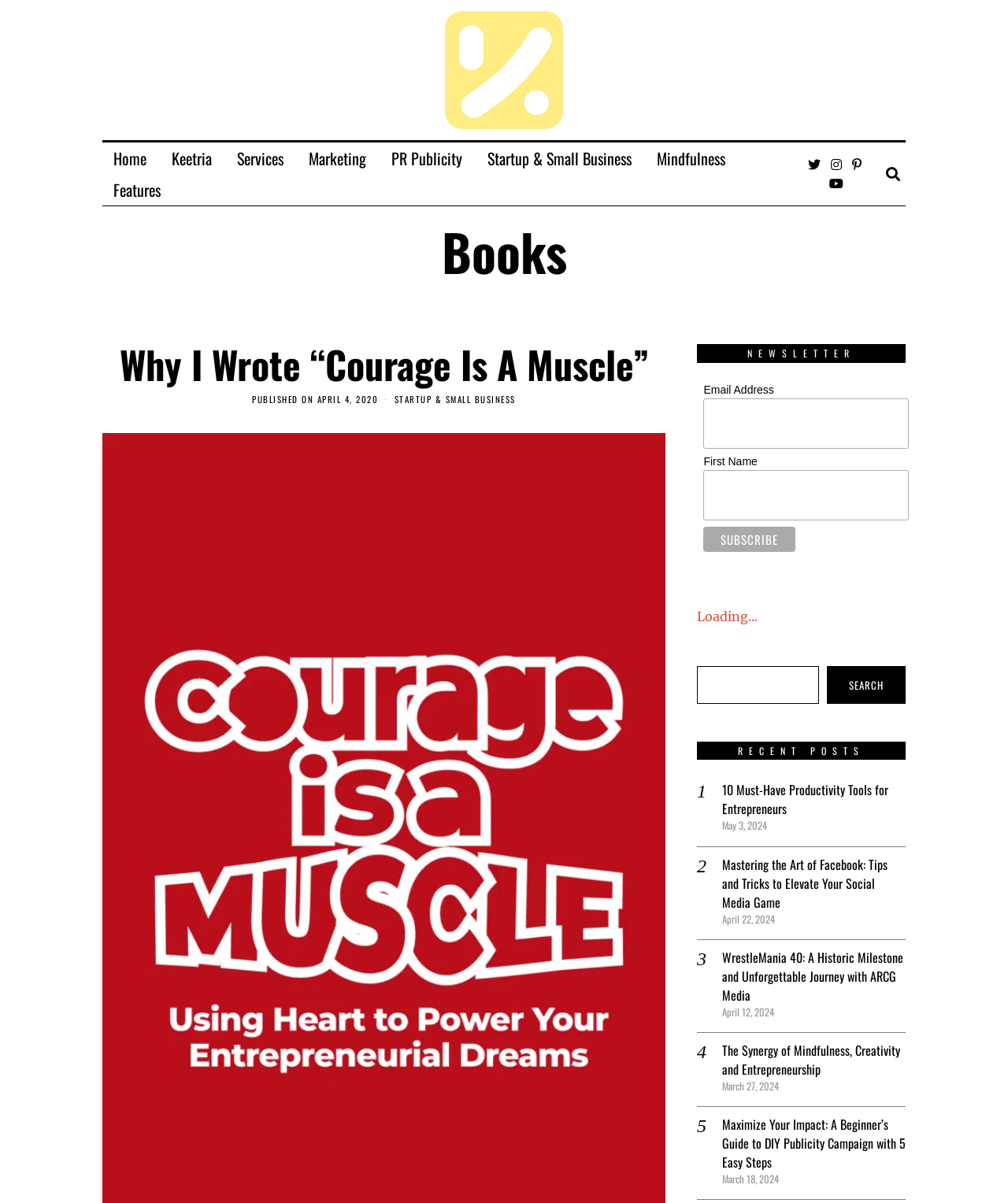Describe all the key features and sections of the webpage thoroughly.

The webpage is about books, entrepreneurship, inspiration, and mindfulness for insightful creatives. At the top, there is a logo with the text "kee new logo" and a navigation menu with links to "Home", "Keetria", "Services", "Marketing", "PR Publicity", "Startup & Small Business", "Mindfulness", and "Features". 

Below the navigation menu, there is a heading that reads "Books". Underneath, there is a section with a heading "Why I Wrote “Courage Is A Muscle”" and a link to the same title. This section also includes the publication dates "APRIL 4, 2020" and "JUNE 8, 2022", and a link to "STARTUP & SMALL BUSINESS".

To the right of the "Books" section, there is a section with a heading "NEWSLETTER". This section includes a form with fields for "Email Address" and "First Name", and a "Subscribe" button.

Below the "NEWSLETTER" section, there is a search bar with a button that reads "SEARCH". Next to the search bar, there is a link that reads "Loading...".

Further down, there is a section with a heading "RECENT POSTS". This section includes a list of four article links with their corresponding publication dates: "10 Must-Have Productivity Tools for Entrepreneurs" (May 3, 2024), "Mastering the Art of Facebook: Tips and Tricks to Elevate Your Social Media Game" (April 22, 2024), "WrestleMania 40: A Historic Milestone and Unforgettable Journey with ARCG Media" (April 12, 2024), and "The Synergy of Mindfulness, Creativity and Entrepreneurship" (March 27, 2024). There are also two more article links with their corresponding publication dates: "Maximize Your Impact: A Beginner’s Guide to DIY Publicity Campaign with 5 Easy Steps" (March 18, 2024).